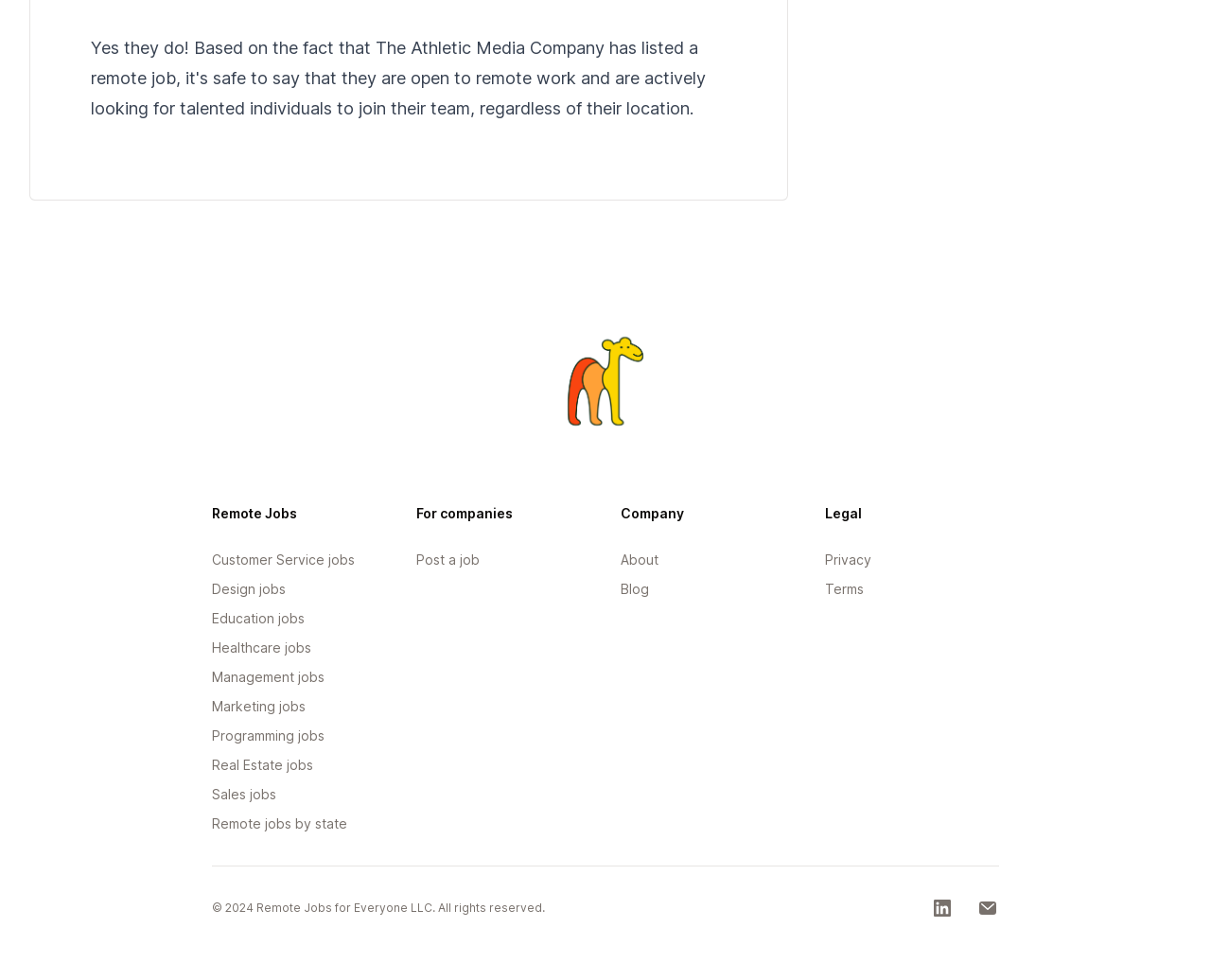Identify the bounding box for the element characterized by the following description: "Real Estate jobs".

[0.175, 0.772, 0.259, 0.789]